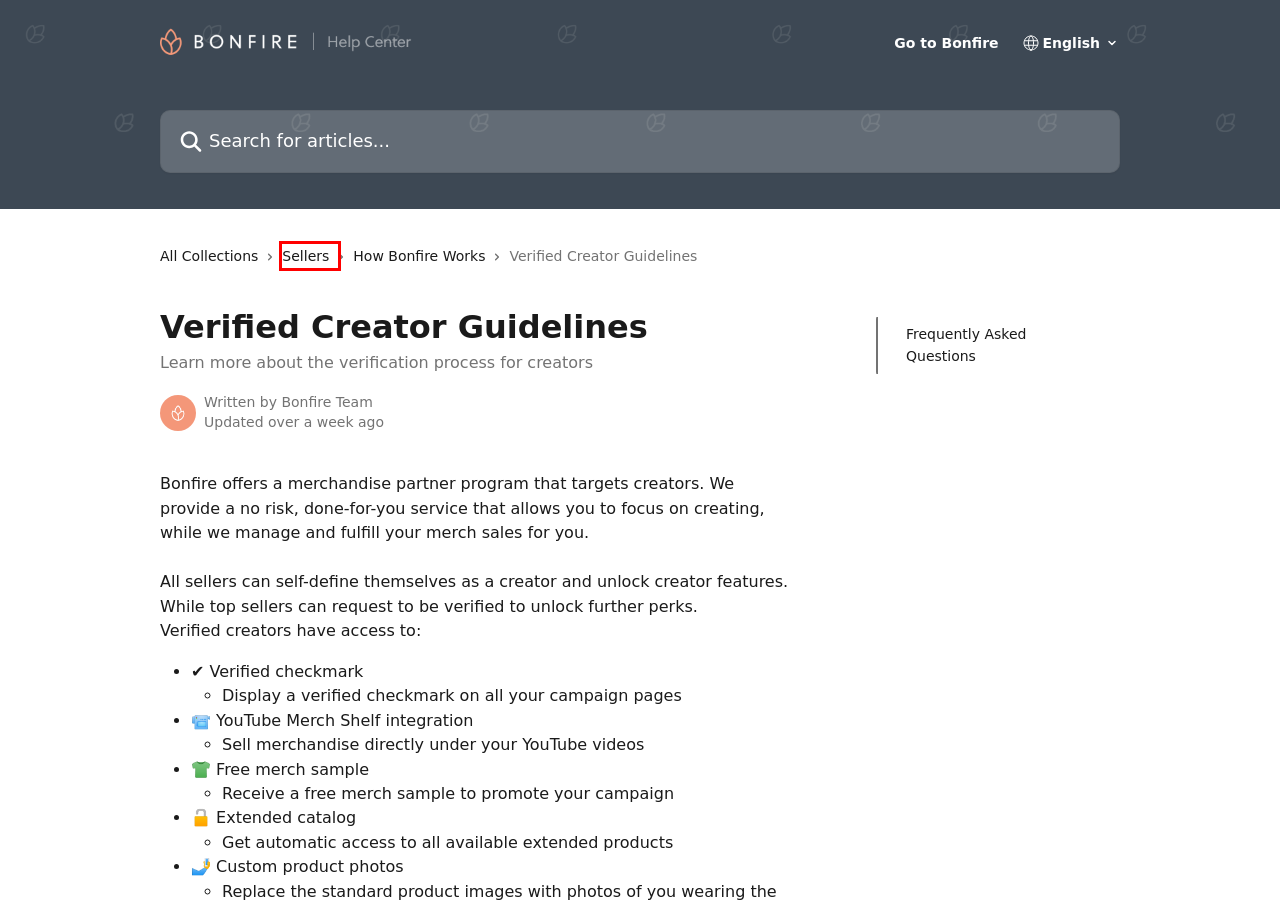Given a webpage screenshot with a red bounding box around a particular element, identify the best description of the new webpage that will appear after clicking on the element inside the red bounding box. Here are the candidates:
A. Track Your Order | Bonfire
B. Samples for Verified Creators | Bonfire Help Center
C. Bonfire - Design your own shirt on material you’ll love
D. How Bonfire Works | Bonfire Help Center
E. YouTube Merch Shelf | Bonfire Help Center
F. Bonfire Studio | Bonfire Help Center
G. Contact Us | Bonfire
H. Sellers | Bonfire Help Center

H